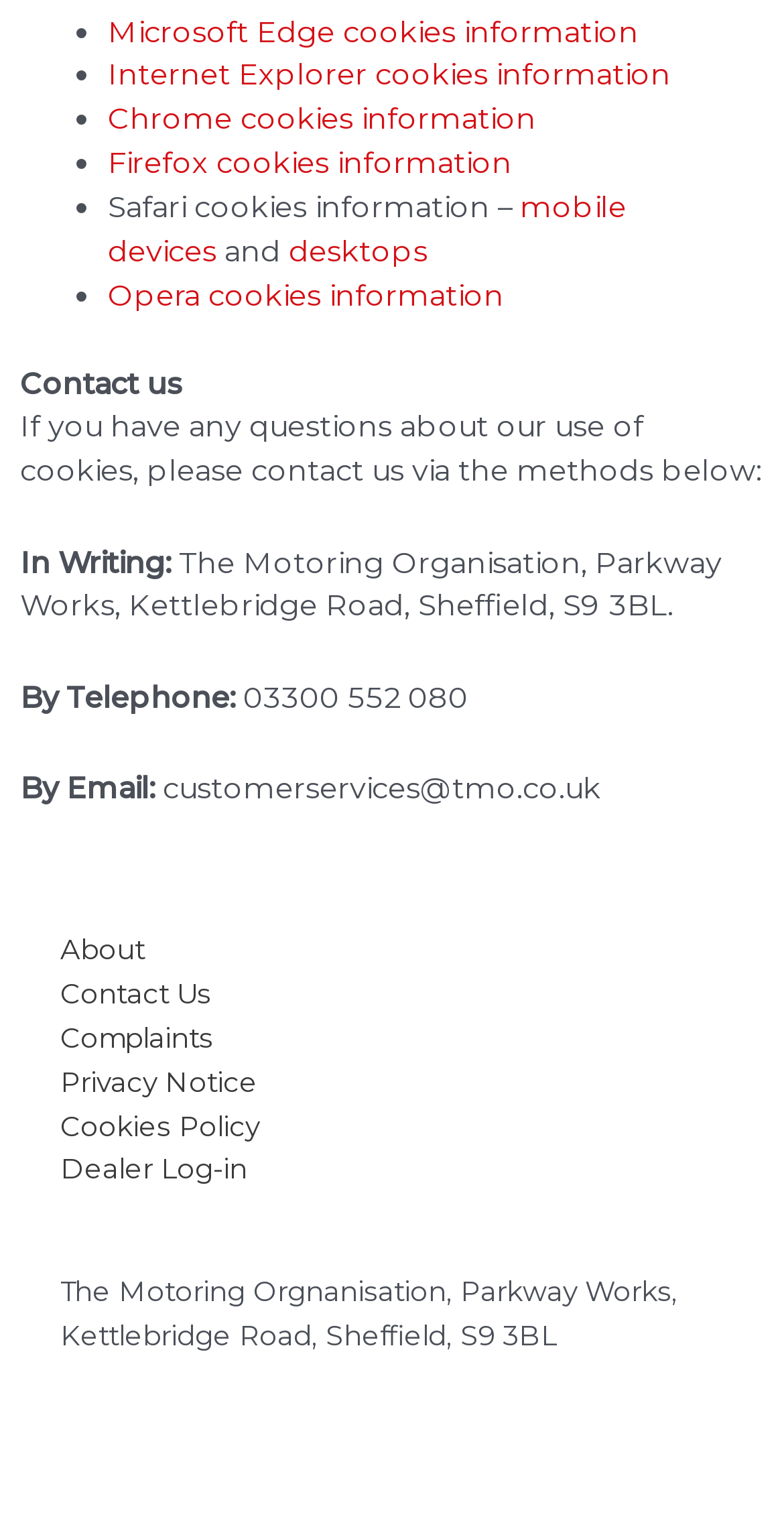Please answer the following question using a single word or phrase: 
What browsers' cookies information is provided?

Microsoft Edge, Internet Explorer, Chrome, Firefox, Opera